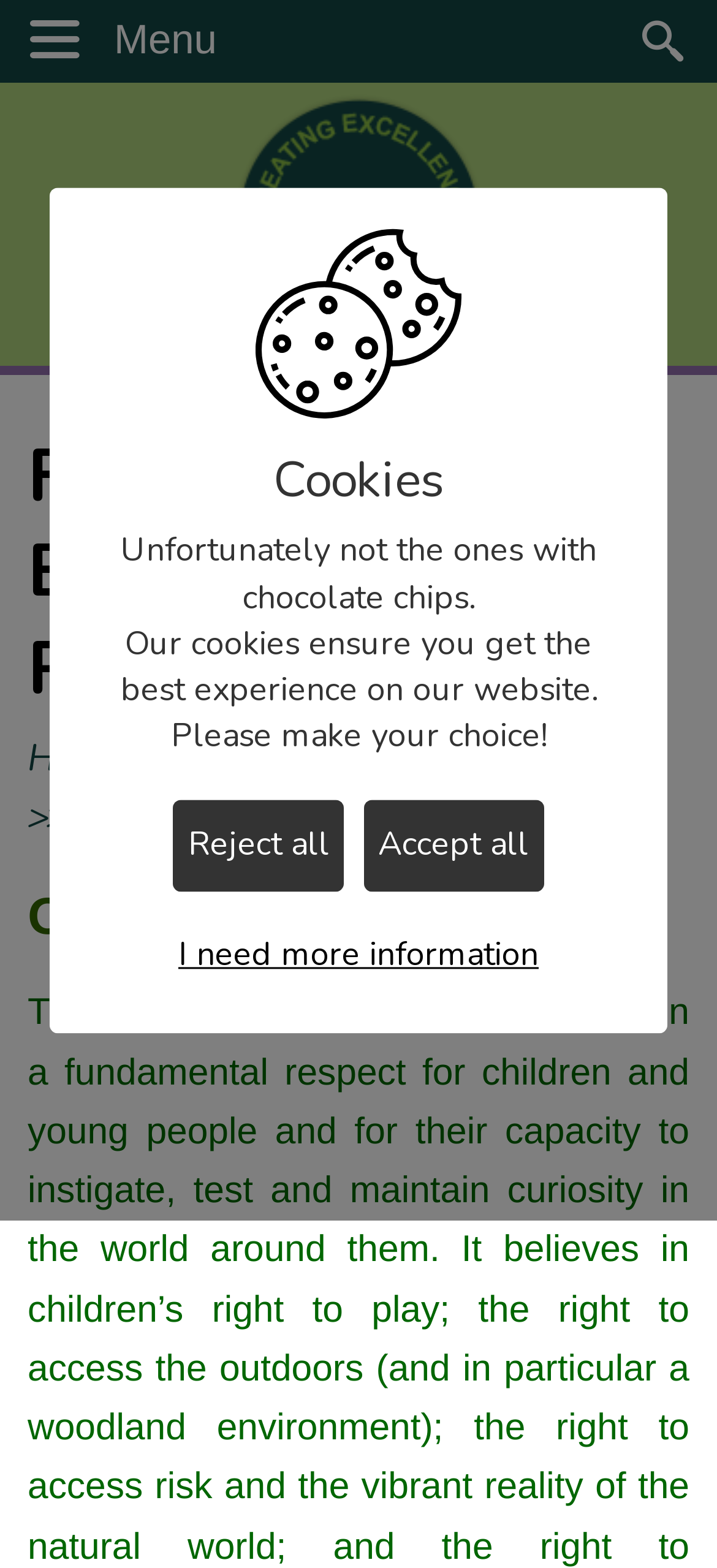Determine the bounding box coordinates of the section I need to click to execute the following instruction: "Click on the Home Page link". Provide the coordinates as four float numbers between 0 and 1, i.e., [left, top, right, bottom].

[0.321, 0.06, 0.679, 0.223]